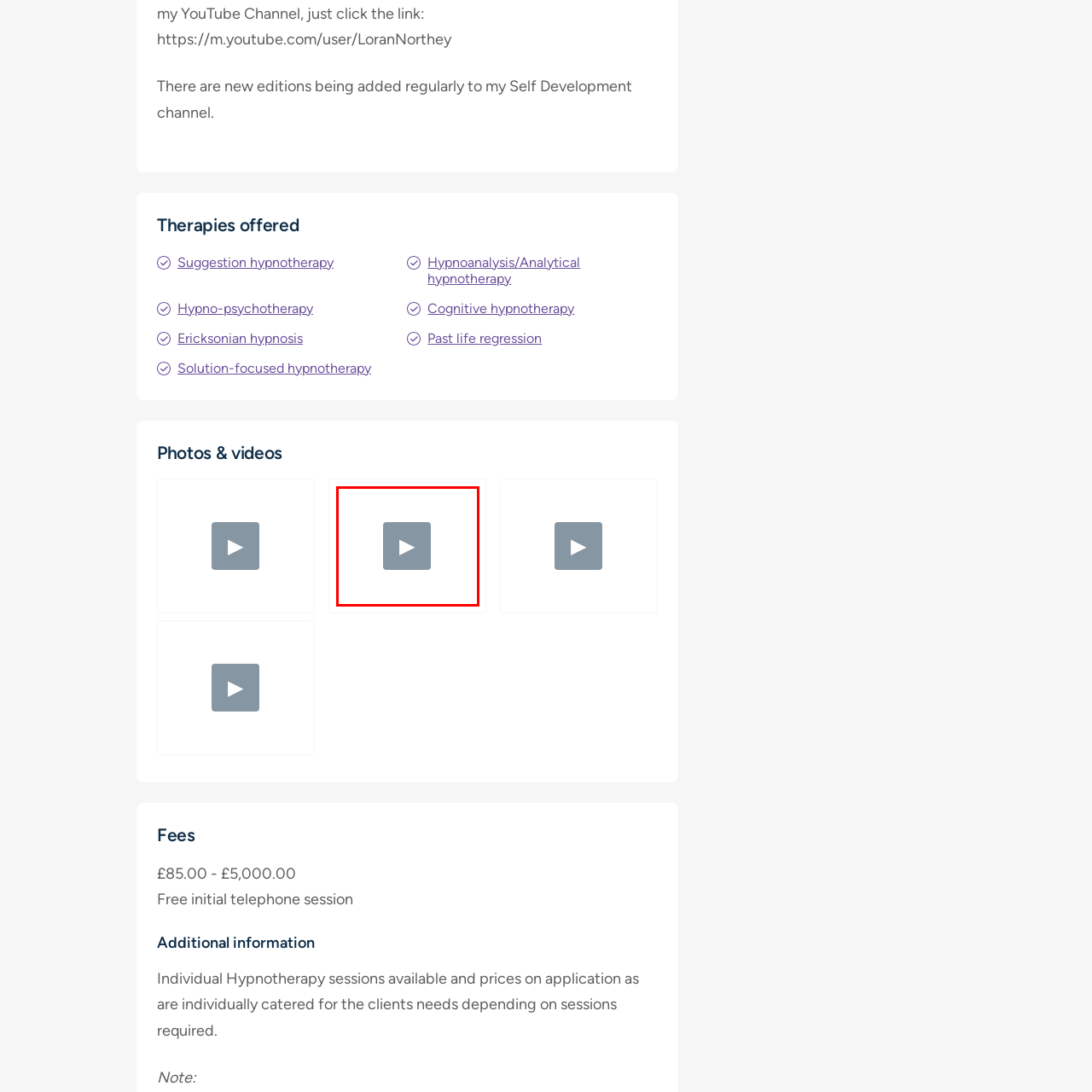What is the color of the play button?
Take a close look at the image within the red bounding box and respond to the question with detailed information.

According to the caption, the play button is designed in a muted gray color, which suggests a subtle and calming tone.